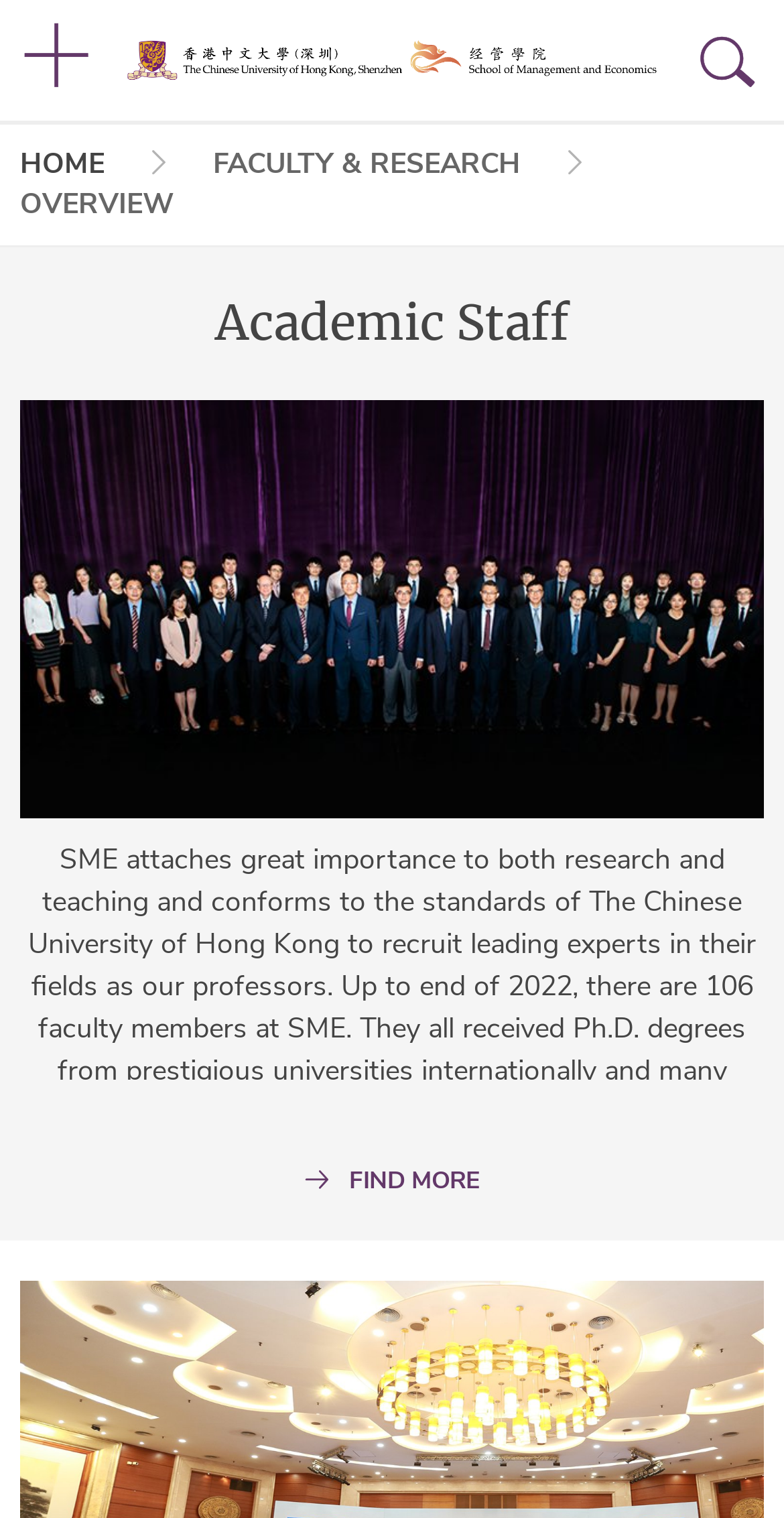Provide a thorough description of the webpage you see.

The webpage is about the Faculty and Research of the School of Management and Economics. At the top left corner, there is a link with an icon, and at the top right corner, there is another link with a different icon. Below these links, there is a navigation section called "Breadcrumb" that displays the page's hierarchy. Within this section, there is a heading "Breadcrumb" followed by links to "HOME" and "FACULTY & RESEARCH", as well as a static text "OVERVIEW".

Further down, there is a heading "Academic Staff" that spans the entire width of the page. Below this heading, there is a paragraph of text that describes the academic staff of the School of Management and Economics, mentioning that they have 106 faculty members with Ph.D. degrees from prestigious universities. This text takes up most of the page's content area.

At the bottom of the page, there is a link with an icon that says "FIND MORE", which is centered horizontally. Overall, the page has a simple layout with a focus on presenting information about the faculty and research of the School of Management and Economics.